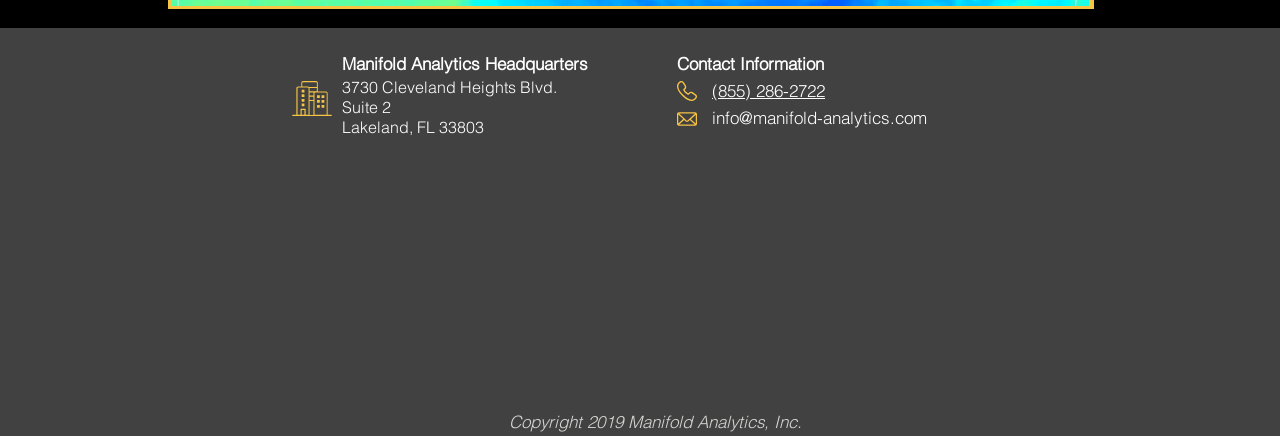Show the bounding box coordinates for the HTML element described as: "855".

[0.561, 0.184, 0.582, 0.232]